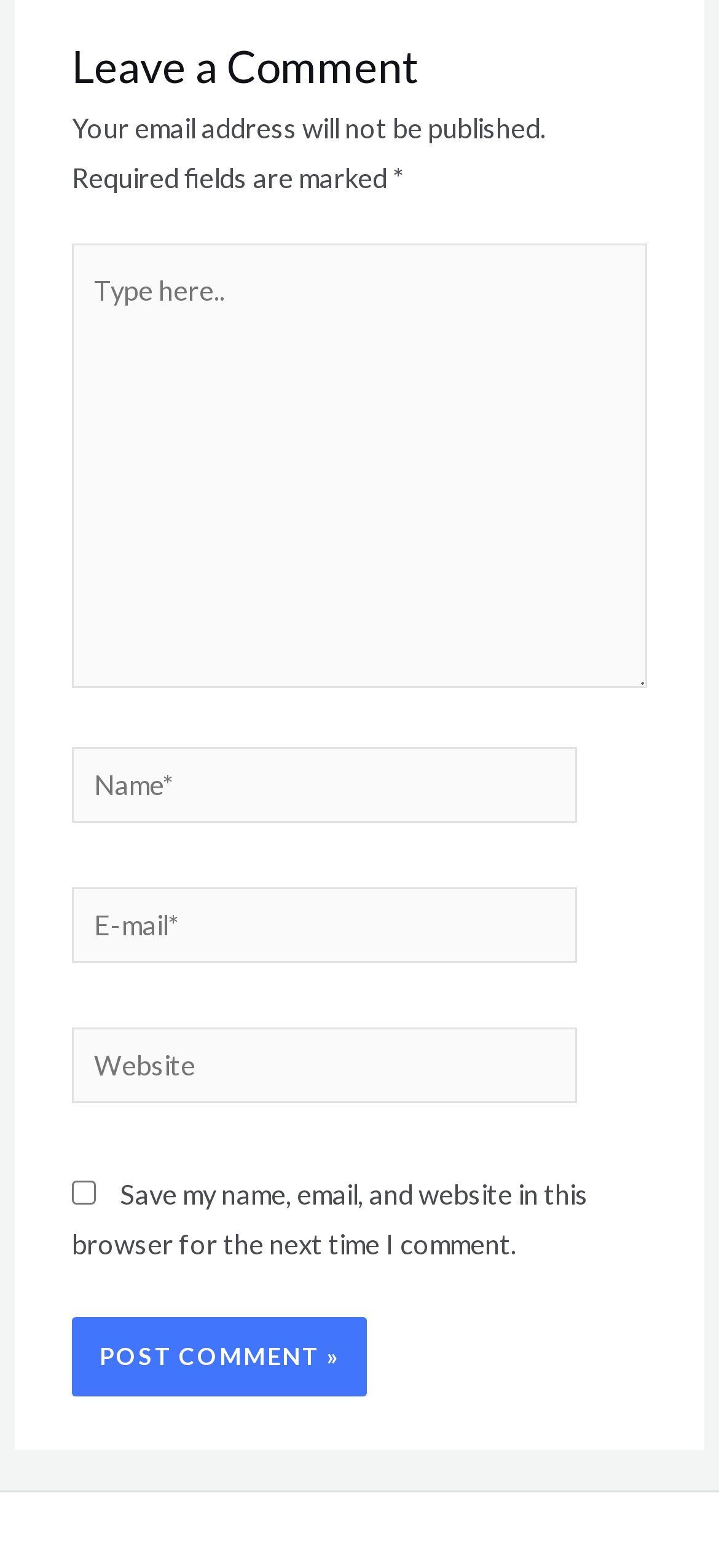Using the webpage screenshot, locate the HTML element that fits the following description and provide its bounding box: "parent_node: Website name="url" placeholder="Website"".

[0.1, 0.656, 0.802, 0.704]